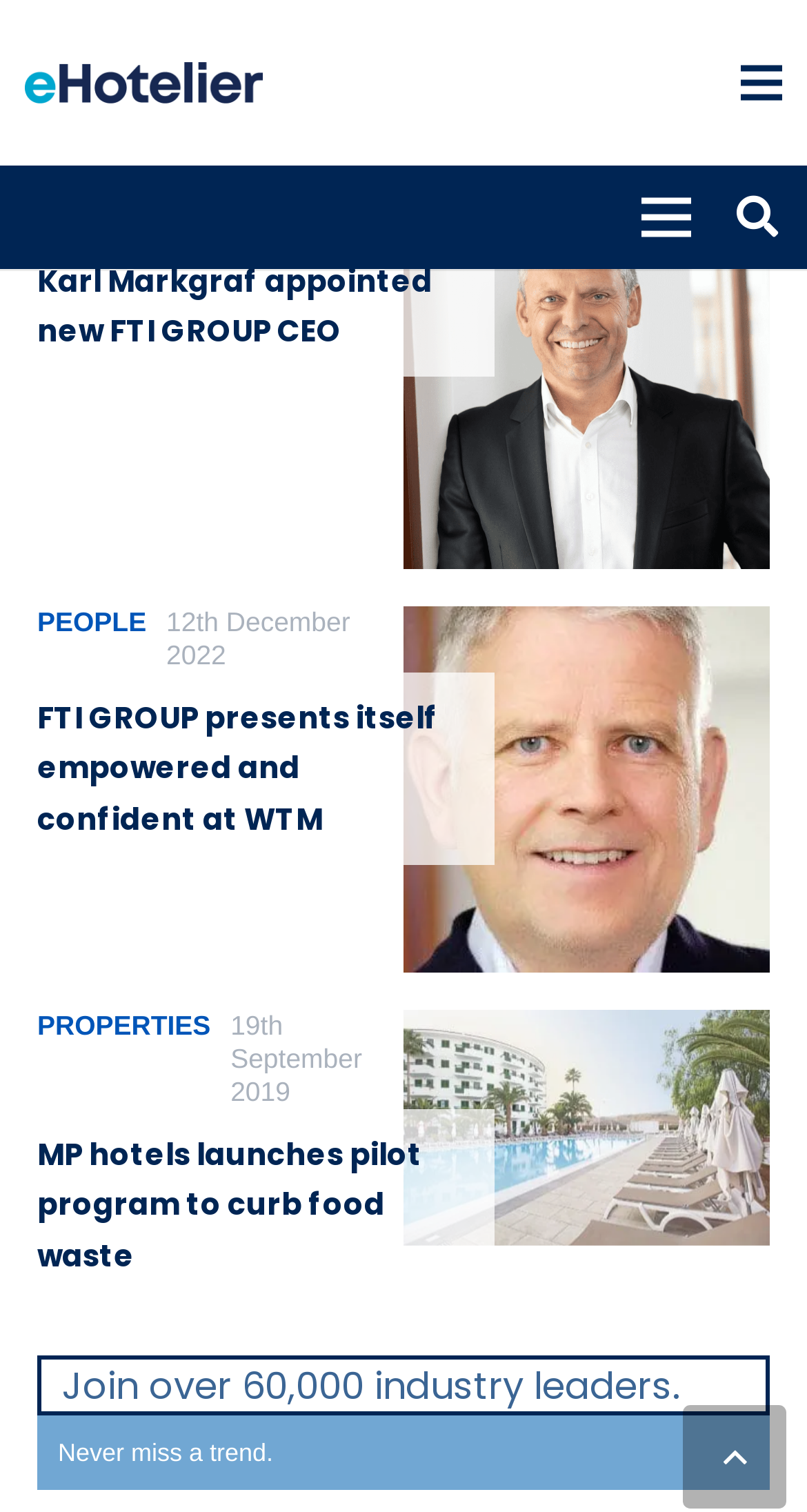How many articles are on the webpage?
Please give a detailed and thorough answer to the question, covering all relevant points.

There are three articles on the webpage, each with a heading, time, and link. The articles are located in the main content area of the webpage, with bounding boxes of [0.046, 0.134, 0.954, 0.376], [0.046, 0.401, 0.954, 0.643], and [0.046, 0.668, 0.954, 0.872] respectively.